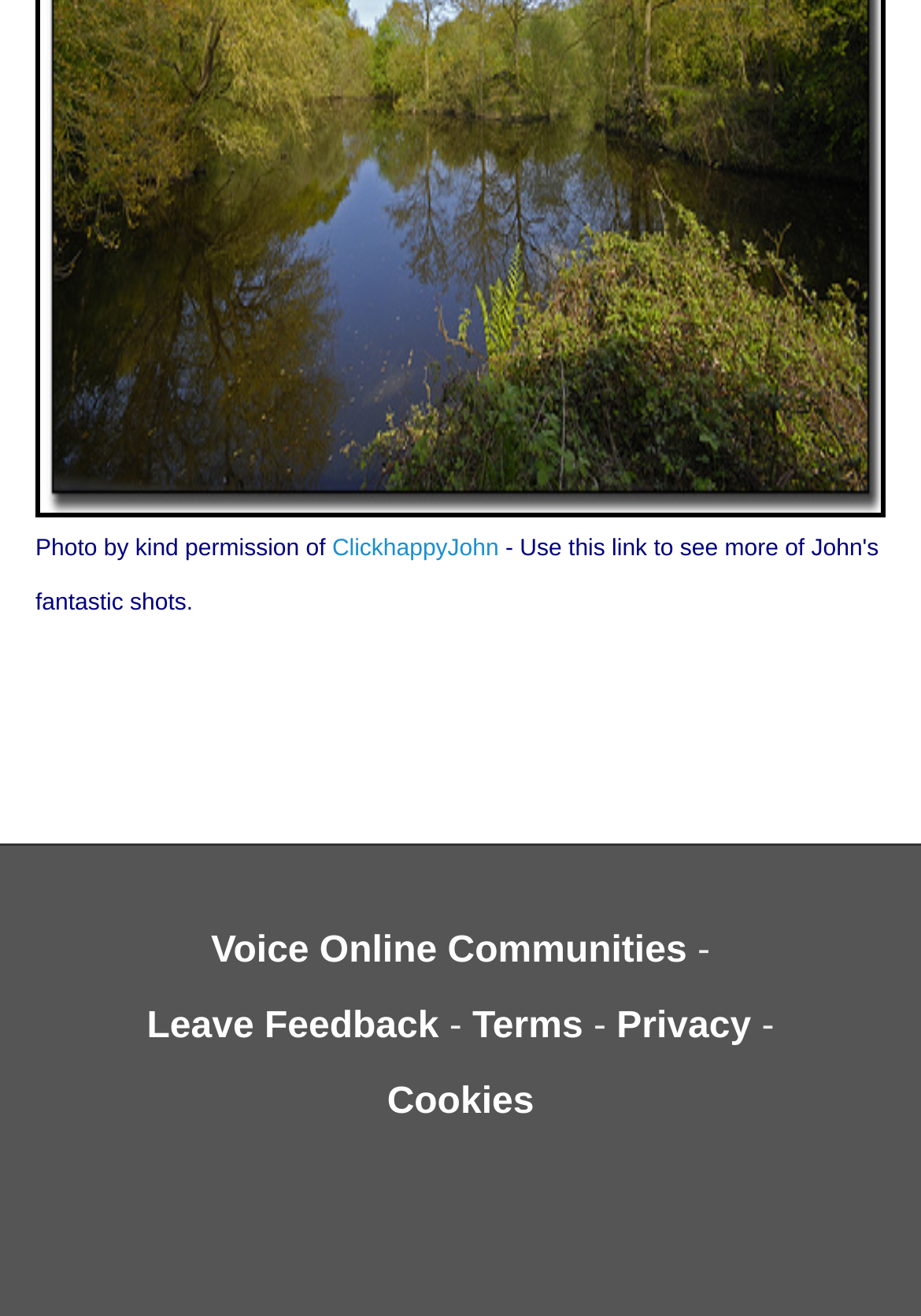Provide a one-word or one-phrase answer to the question:
What is the topic of the 'Terms' link?

Terms of use